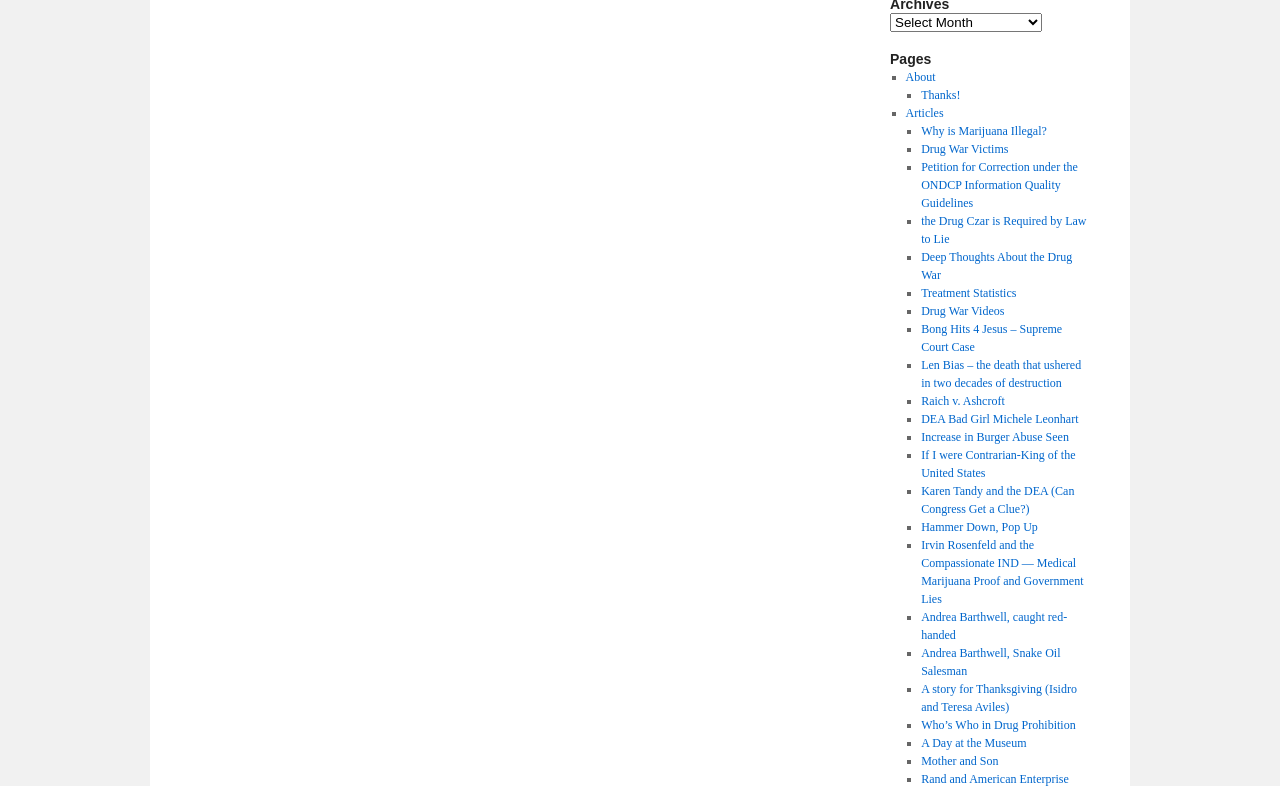Using the provided element description: "Drug War Videos", determine the bounding box coordinates of the corresponding UI element in the screenshot.

[0.72, 0.386, 0.785, 0.404]